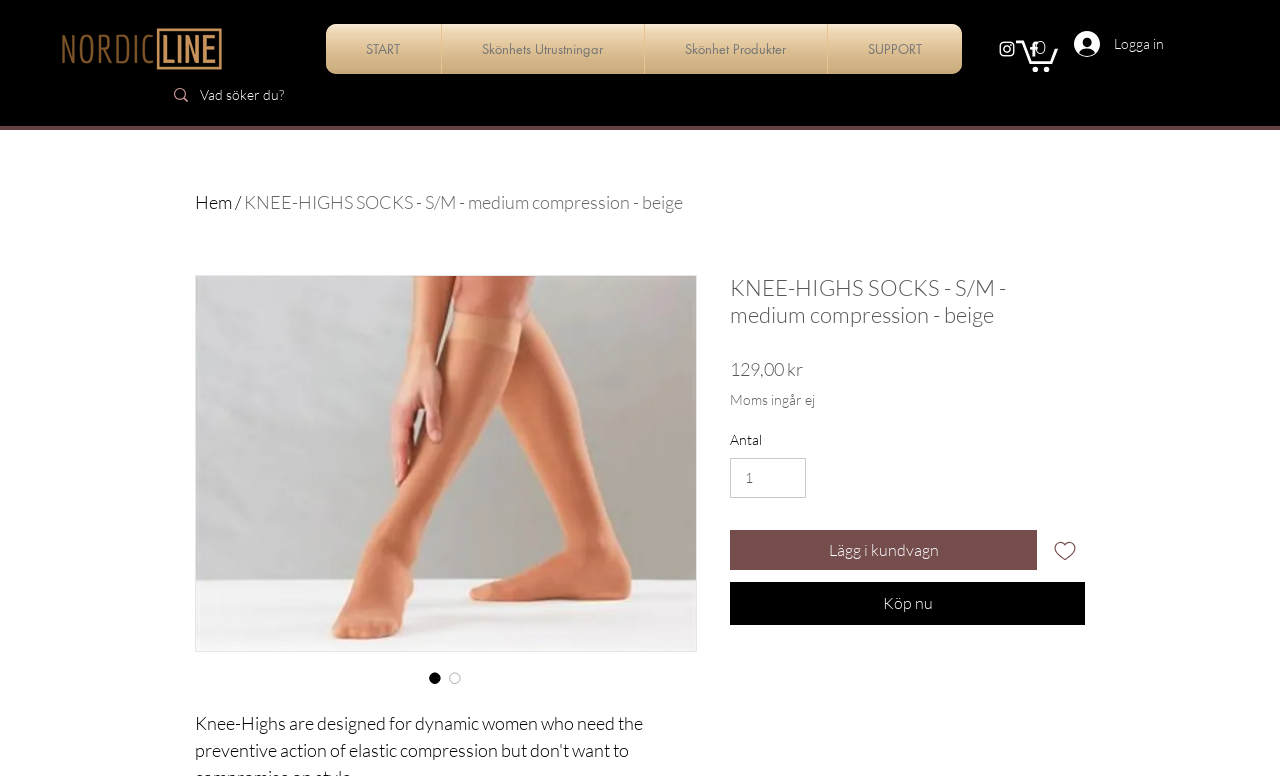Determine the bounding box coordinates of the element's region needed to click to follow the instruction: "Visit the Nordic Line website". Provide these coordinates as four float numbers between 0 and 1, formatted as [left, top, right, bottom].

[0.041, 0.023, 0.181, 0.103]